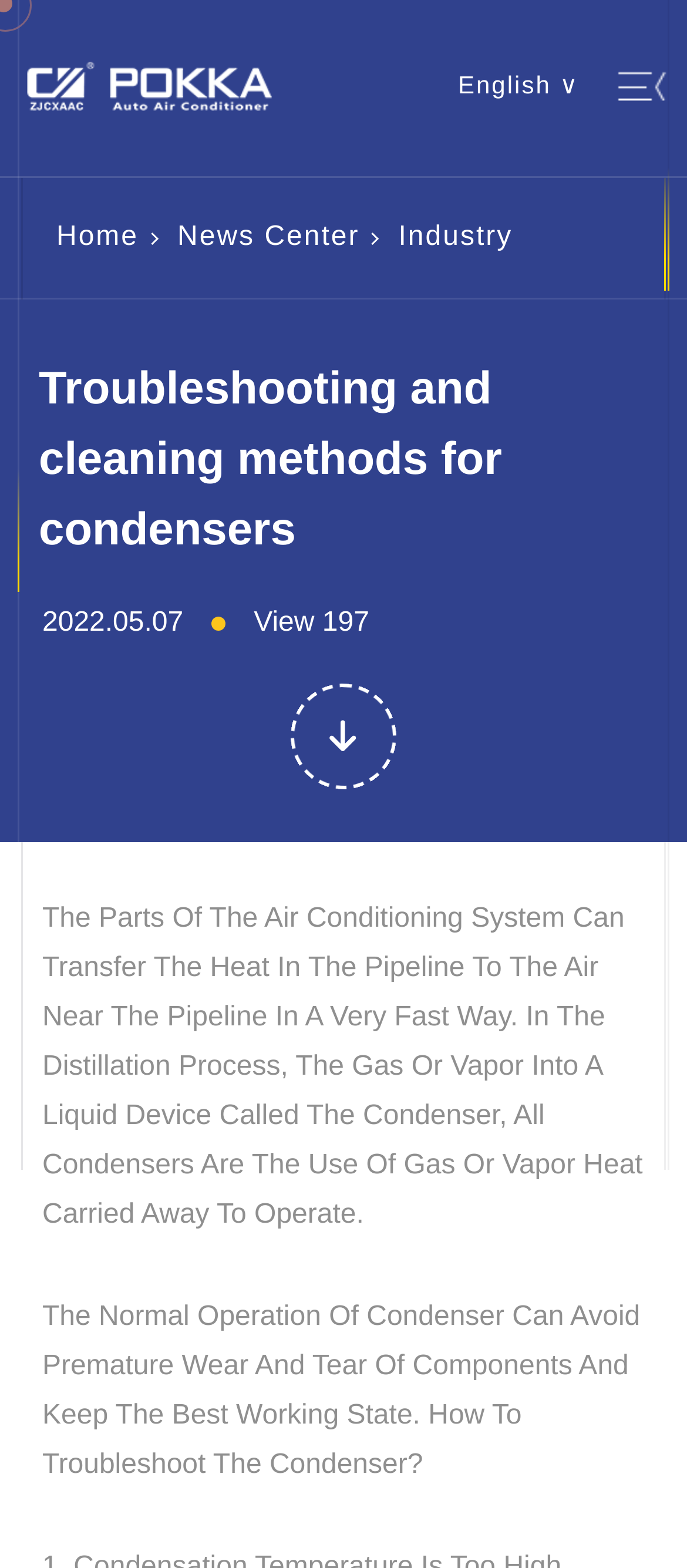Specify the bounding box coordinates of the area to click in order to follow the given instruction: "Go to Home page."

[0.082, 0.138, 0.202, 0.165]